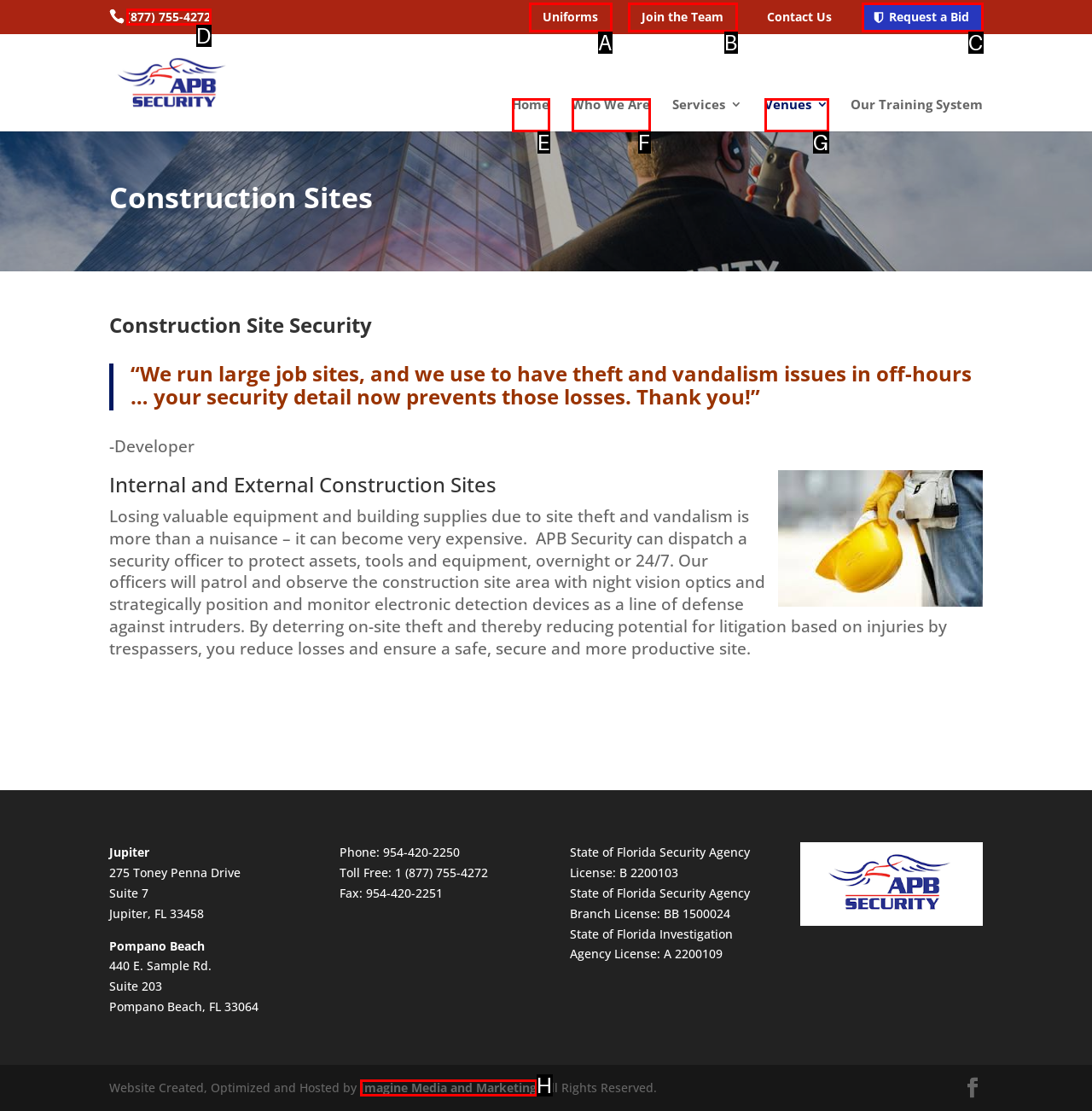Select the letter that corresponds to this element description: Imagine Media and Marketing
Answer with the letter of the correct option directly.

H